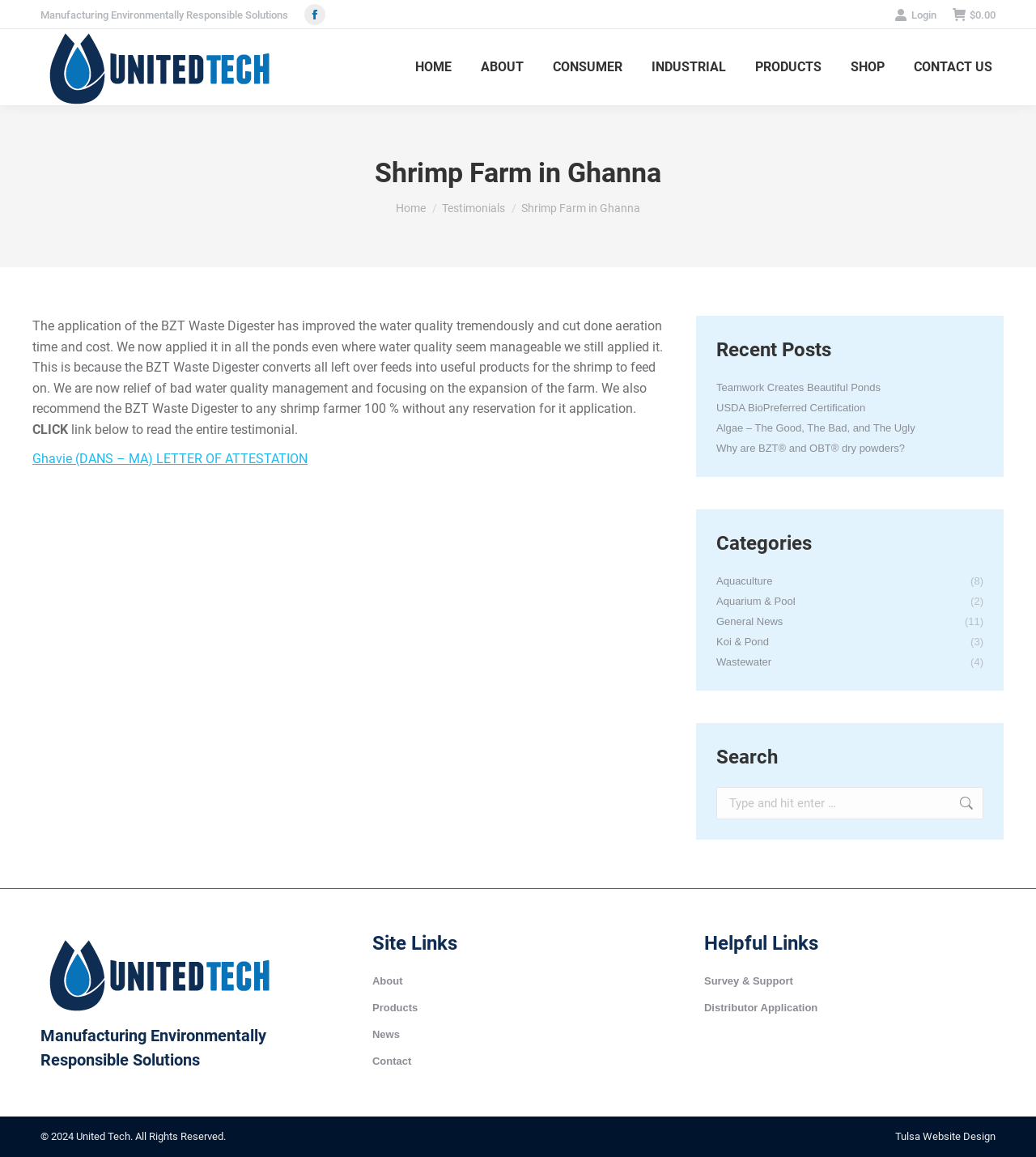Find the bounding box coordinates of the element's region that should be clicked in order to follow the given instruction: "Click on Facebook page". The coordinates should consist of four float numbers between 0 and 1, i.e., [left, top, right, bottom].

[0.294, 0.003, 0.314, 0.022]